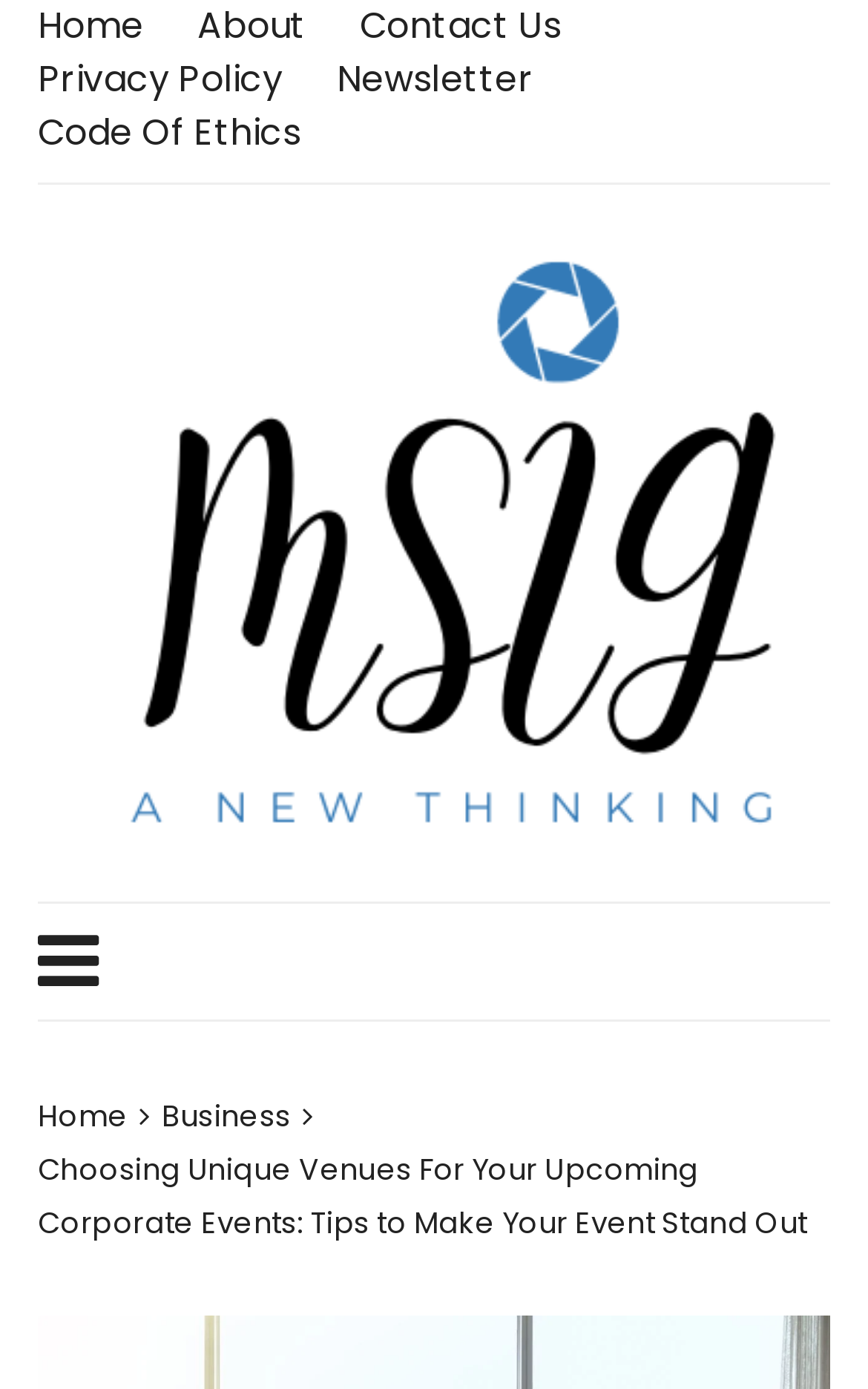Determine the bounding box coordinates for the area you should click to complete the following instruction: "view about page".

[0.227, 0.0, 0.352, 0.038]